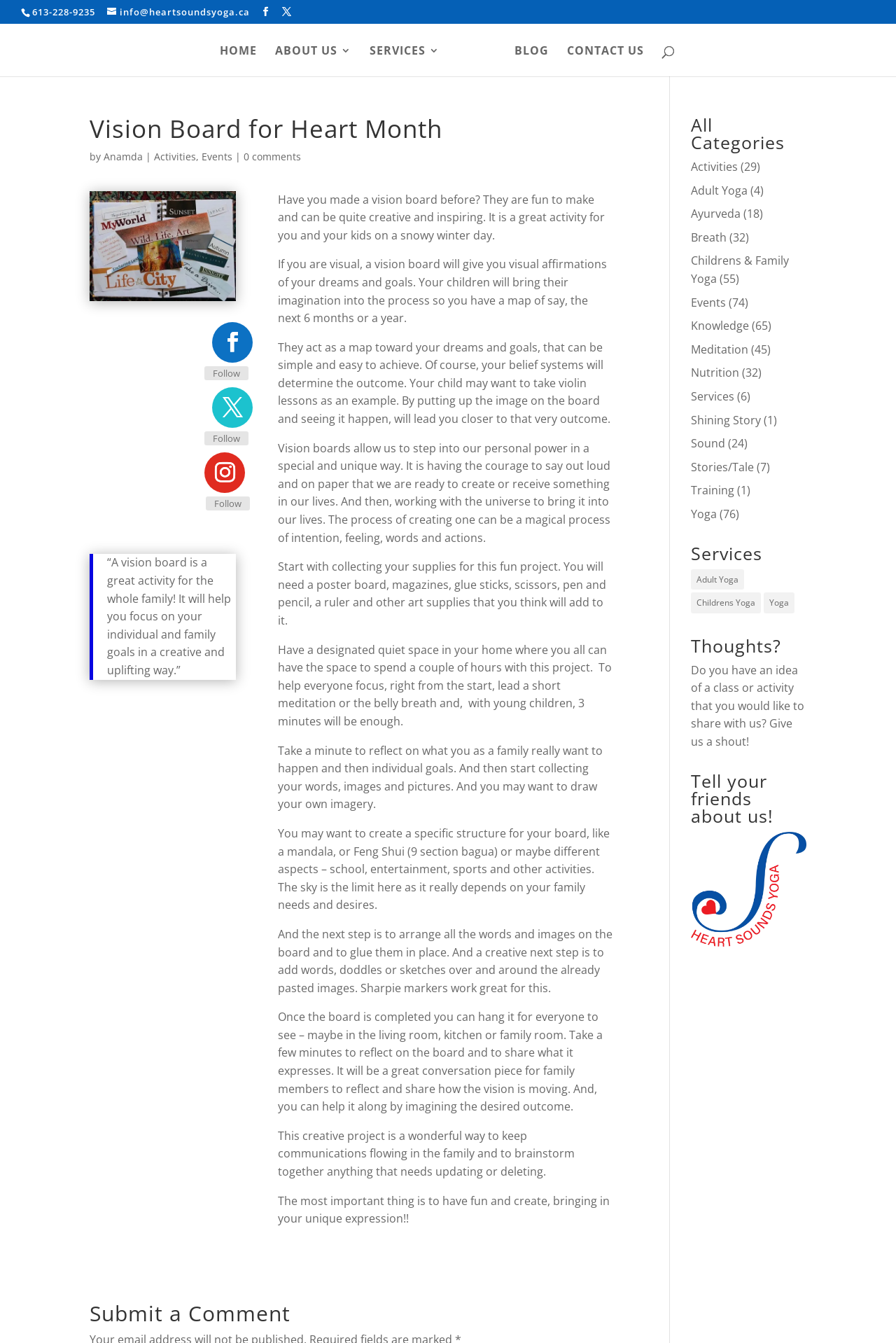Describe every aspect of the webpage comprehensively.

This webpage is about a vision board for Heart Month, specifically focused on Heart Sounds Yoga. At the top, there is a phone number and an email address, followed by a row of navigation links, including "HOME", "ABOUT US 3", "SERVICES 3", "BLOG", and "CONTACT US". Below this, there is a search box and a heading that reads "Vision Board for Heart Month" with a subheading "by Anamda | Activities, Events".

The main content of the page is a blockquote with a quote about vision boards, followed by several paragraphs of text that discuss the benefits and process of creating a vision board. The text is accompanied by an image of a vision board. The paragraphs are separated by a moderate amount of whitespace, making the content easy to read.

On the right-hand side of the page, there is a section with links to various categories, including "Activities", "Adult Yoga", "Ayurveda", and others. Each category has a number in parentheses, indicating the number of items within that category.

At the bottom of the page, there are three headings: "All Categories", "Services", and "Thoughts?". The "All Categories" section lists all the categories mentioned earlier, while the "Services" section lists specific services offered, such as "Adult Yoga" and "Childrens Yoga". The "Thoughts?" section appears to be a call to action, encouraging users to share their thoughts.

Throughout the page, there are several social media links and icons, allowing users to follow Heart Sounds Yoga on various platforms.